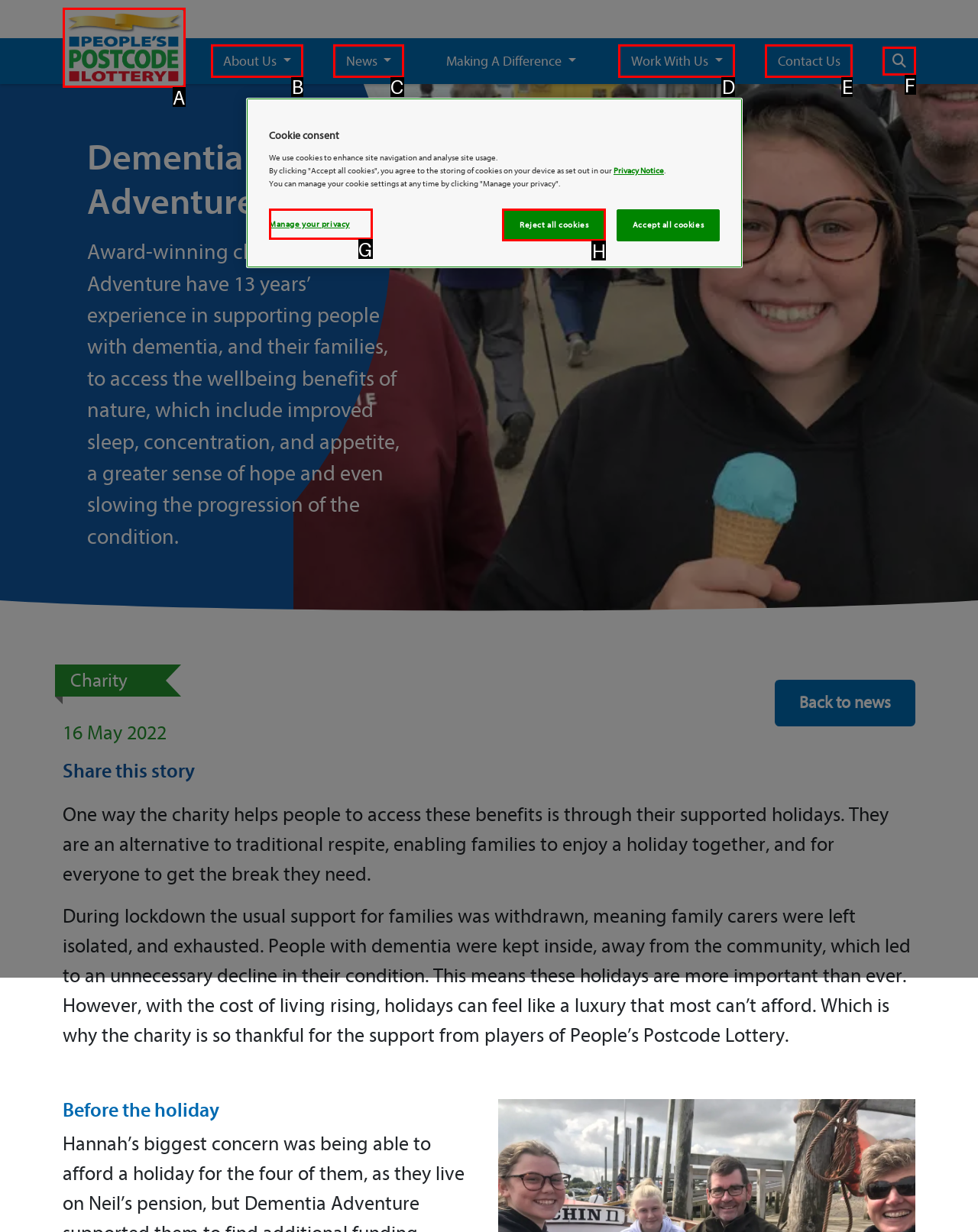Determine which HTML element matches the given description: News. Provide the corresponding option's letter directly.

C